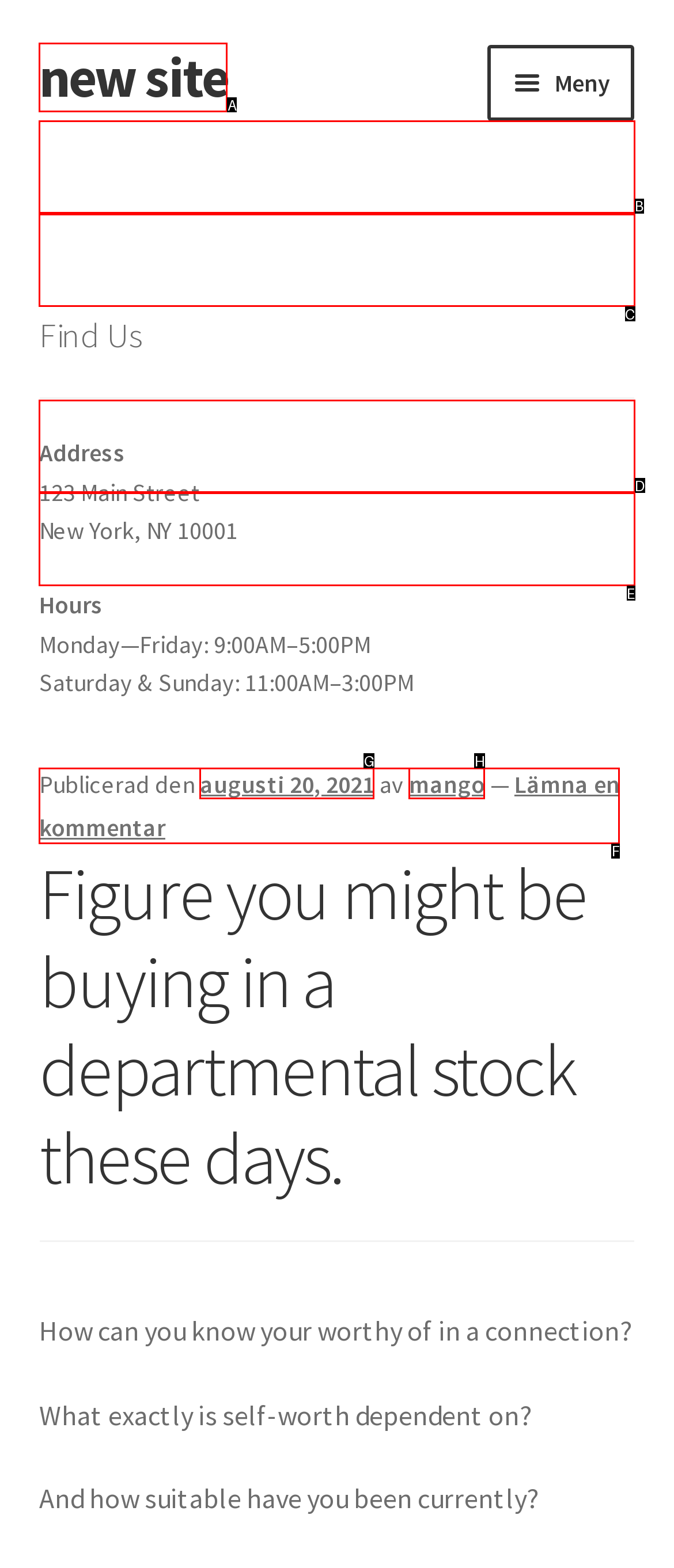Specify the letter of the UI element that should be clicked to achieve the following: Click on the 'Hem' link
Provide the corresponding letter from the choices given.

B